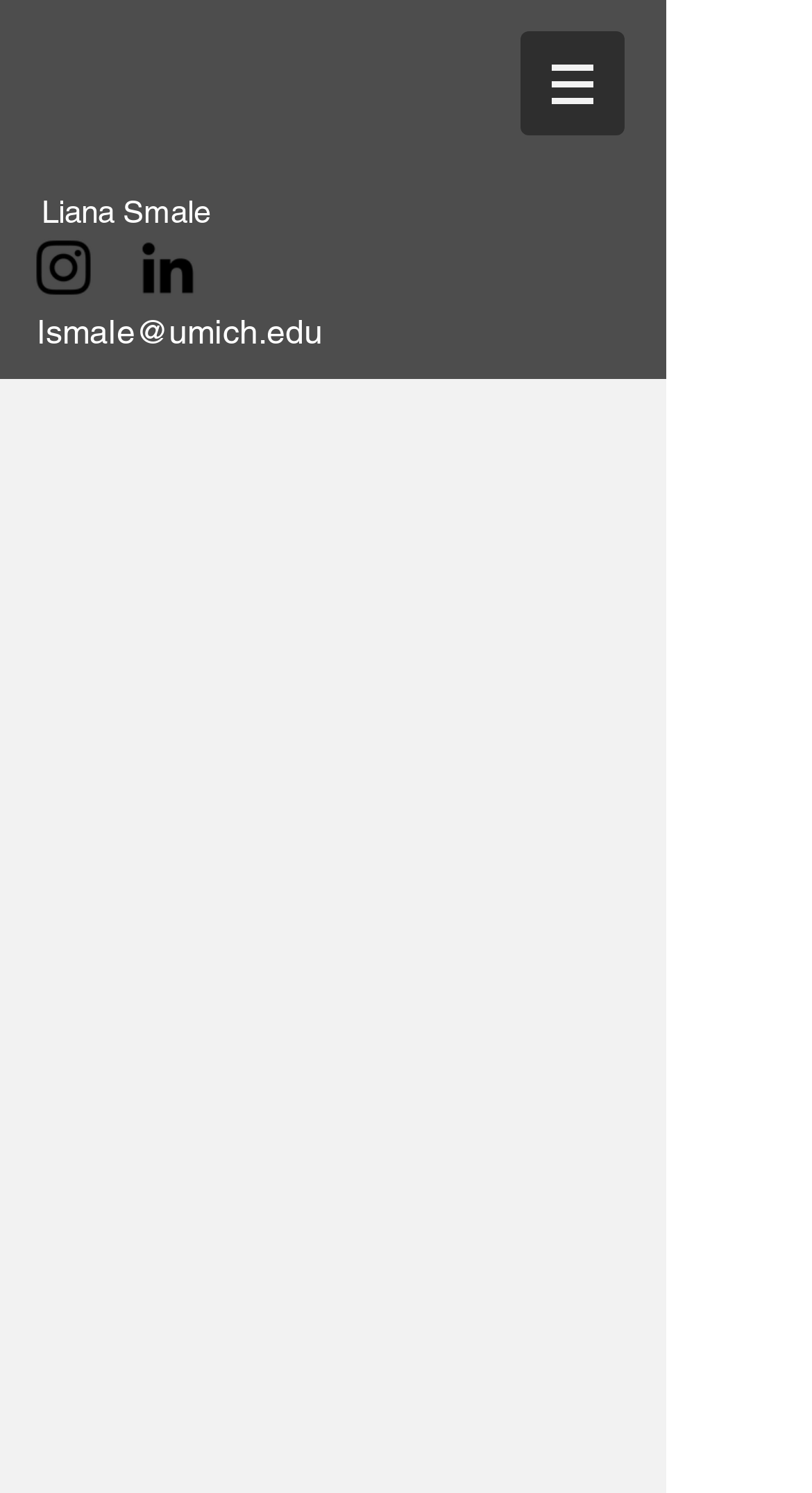Examine the screenshot and answer the question in as much detail as possible: What is the email address of the designer?

The email address is obtained from the link element 'lsmale@umich.edu' located below the designer's name, which suggests that it is the contact email address of the designer.